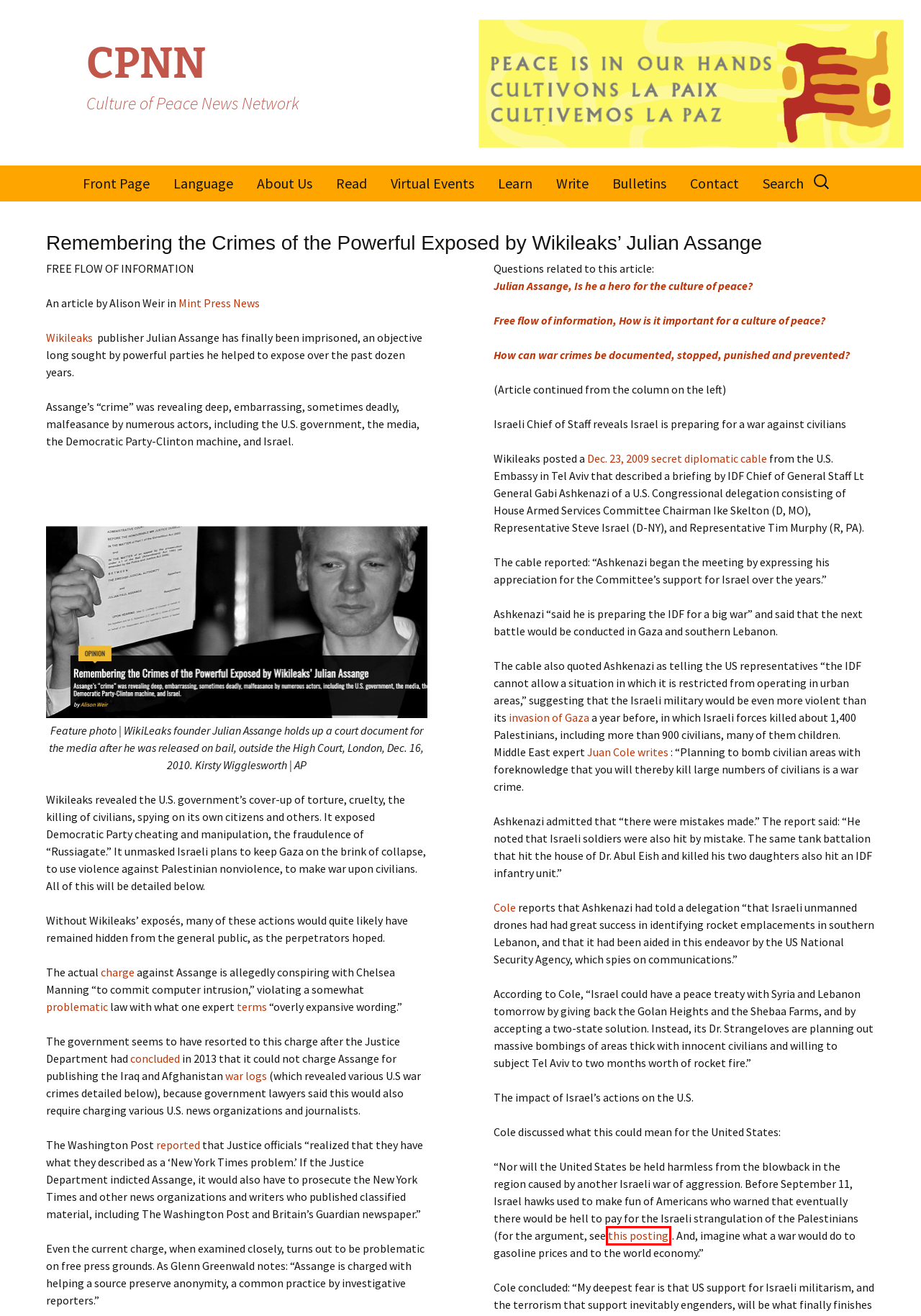You have a screenshot of a webpage with a red bounding box highlighting a UI element. Your task is to select the best webpage description that corresponds to the new webpage after clicking the element. Here are the descriptions:
A. Latest bulletin - CPNN
B. How can war crimes be documented, stopped, punished and prevented? - CPNN
C. Become a Reporter - CPNN
D. Jerusalem And Terrorism Ariel Sharon
E. Spanish/Portuguese - CPNN
F. Contact - CPNN
G. Read - CPNN
H. Search - CPNN

D